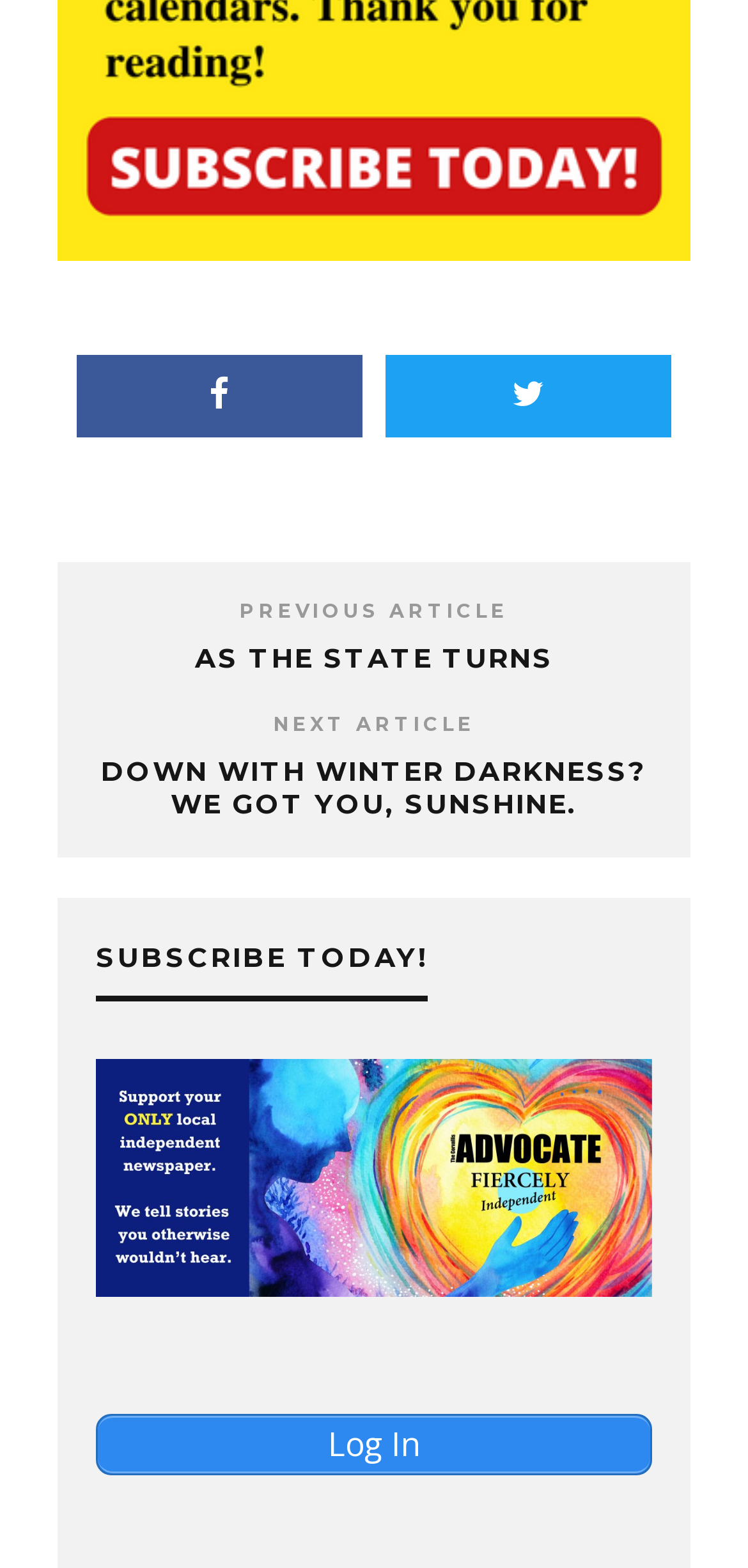Given the element description "parent_node: SUBSCRIBE TODAY!", identify the bounding box of the corresponding UI element.

[0.128, 0.809, 0.872, 0.832]